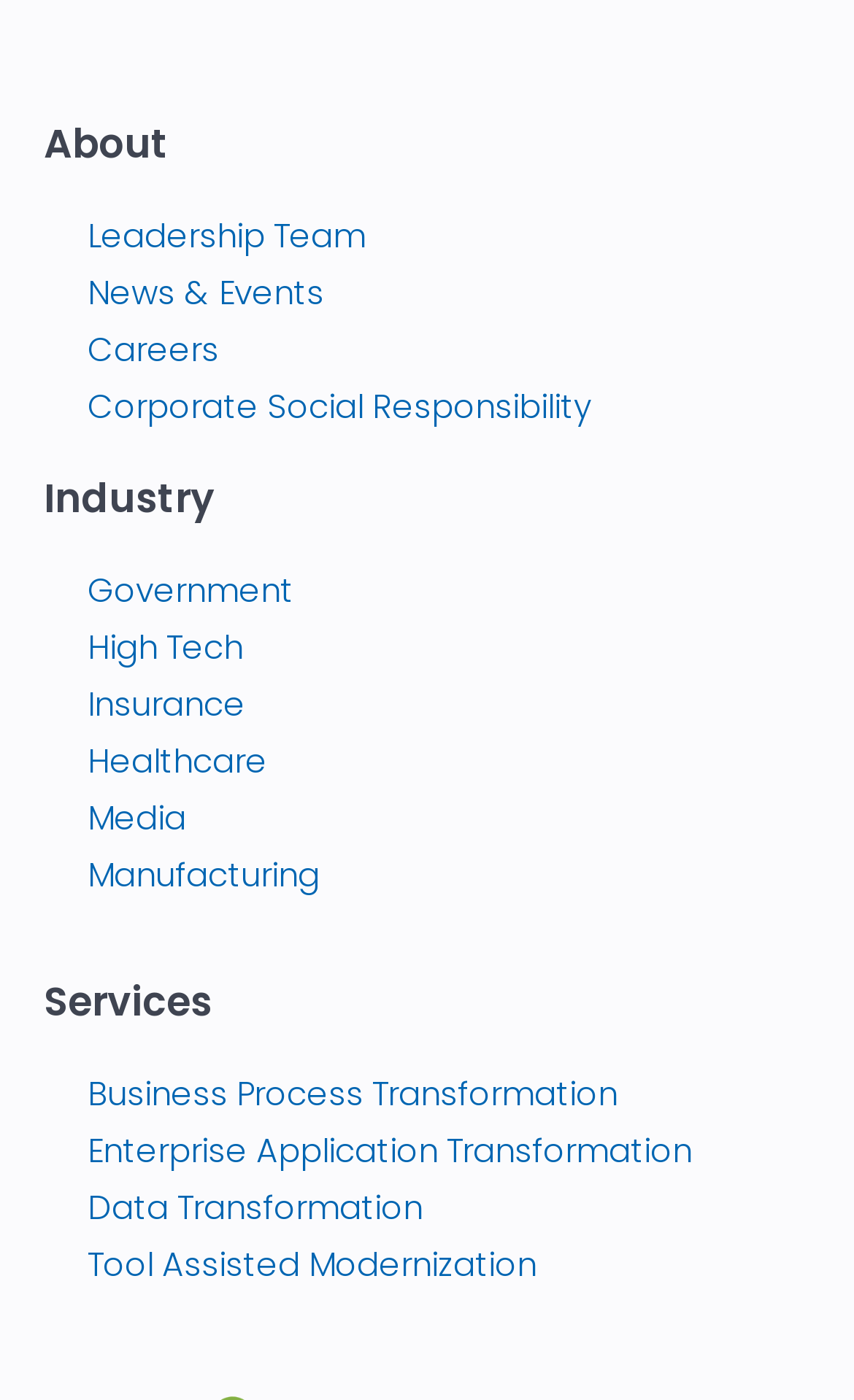Identify the bounding box coordinates of the HTML element based on this description: "Media".

[0.103, 0.568, 0.218, 0.601]